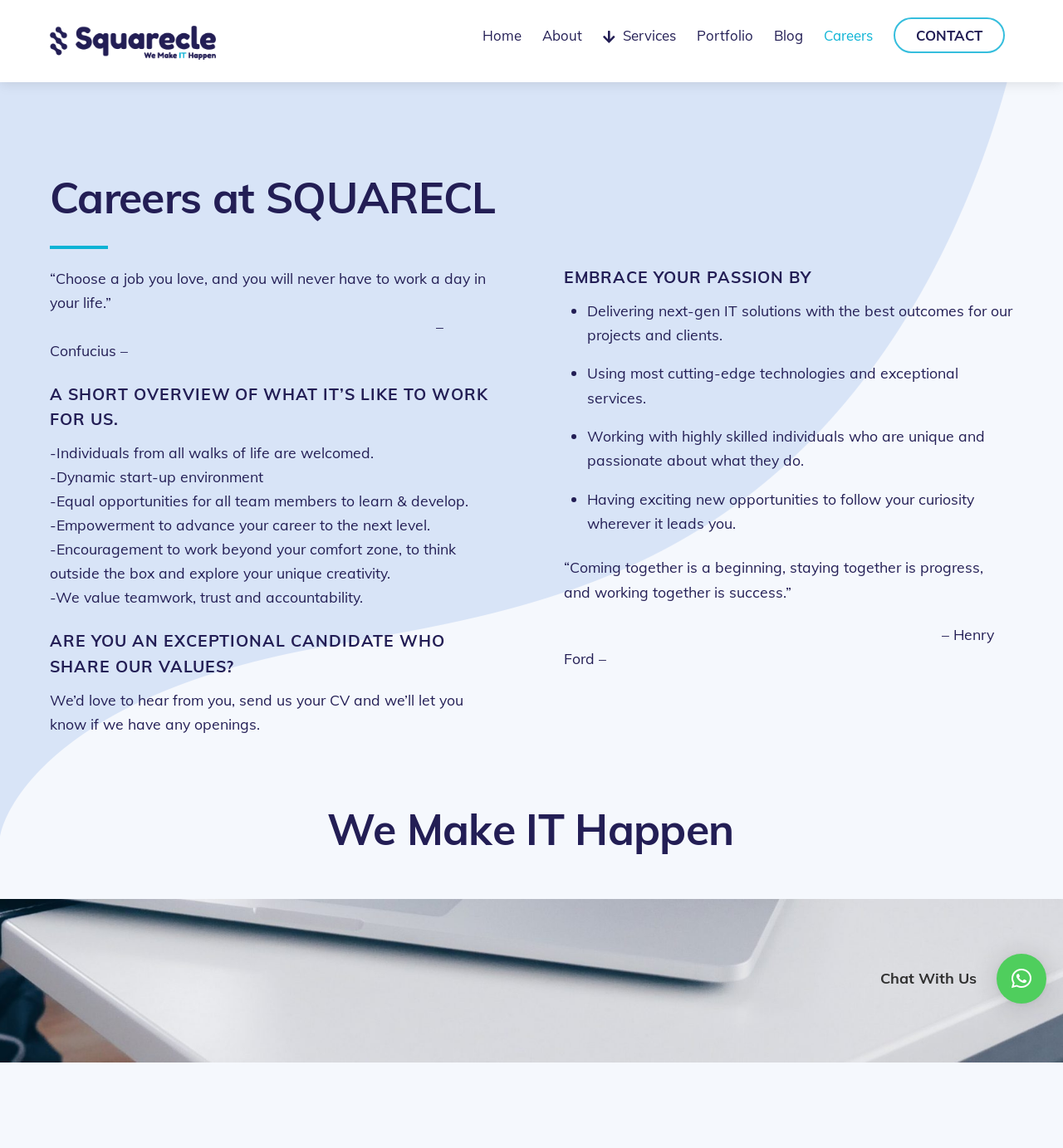What is the company's approach to teamwork?
Refer to the image and provide a one-word or short phrase answer.

Value teamwork, trust and accountability